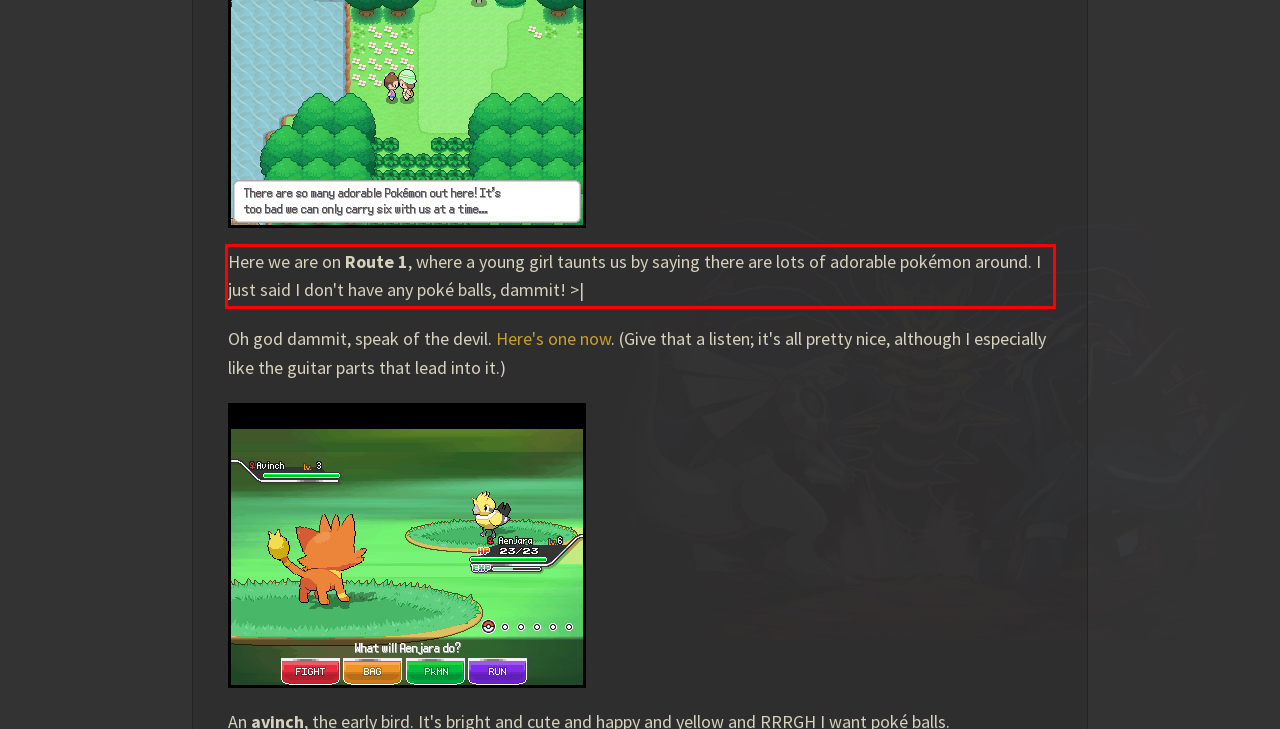Within the provided webpage screenshot, find the red rectangle bounding box and perform OCR to obtain the text content.

Here we are on Route 1, where a young girl taunts us by saying there are lots of adorable pokémon around. I just said I don't have any poké balls, dammit! >|